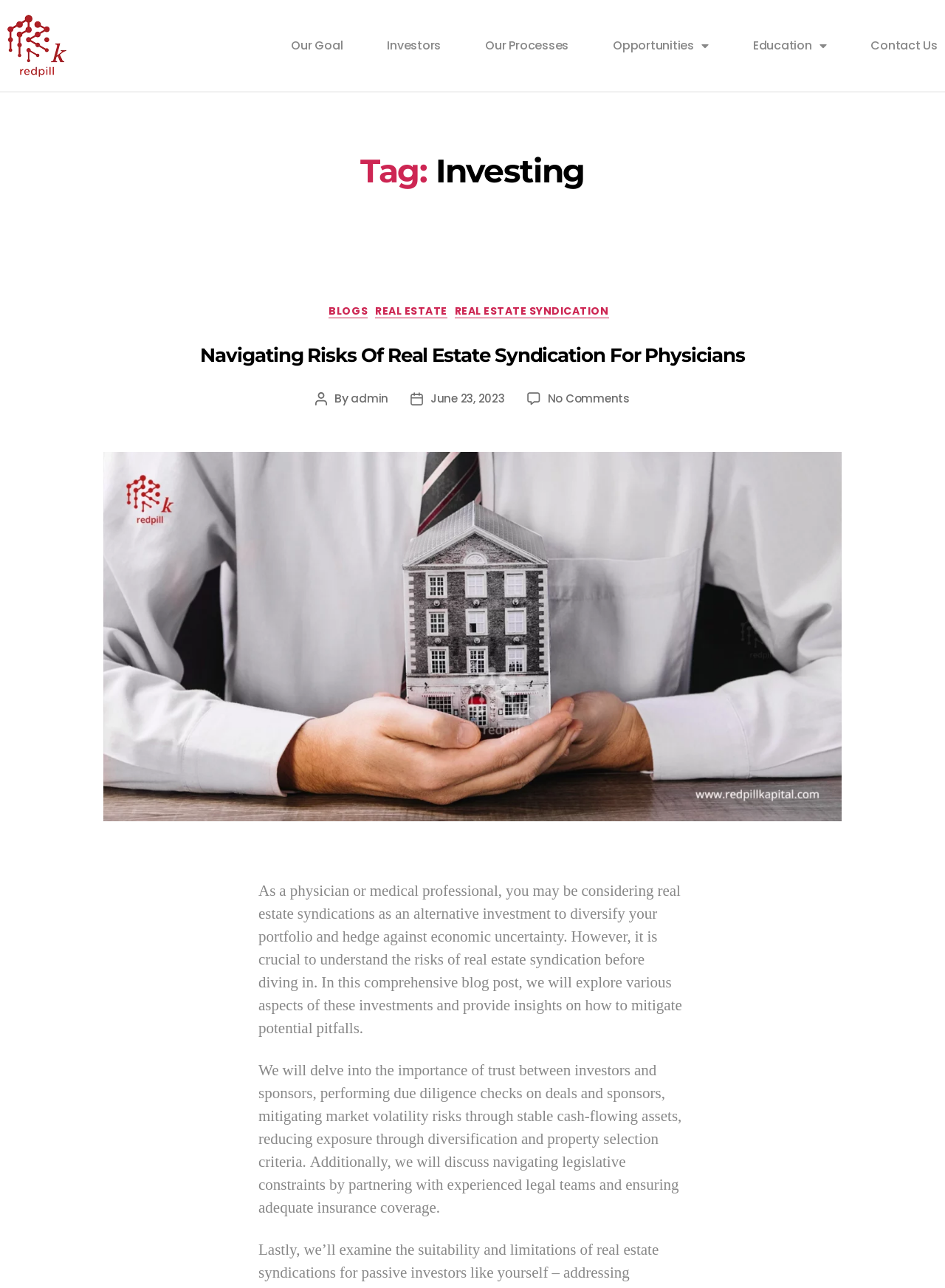What type of investment is being discussed?
Please use the visual content to give a single word or phrase answer.

Real Estate